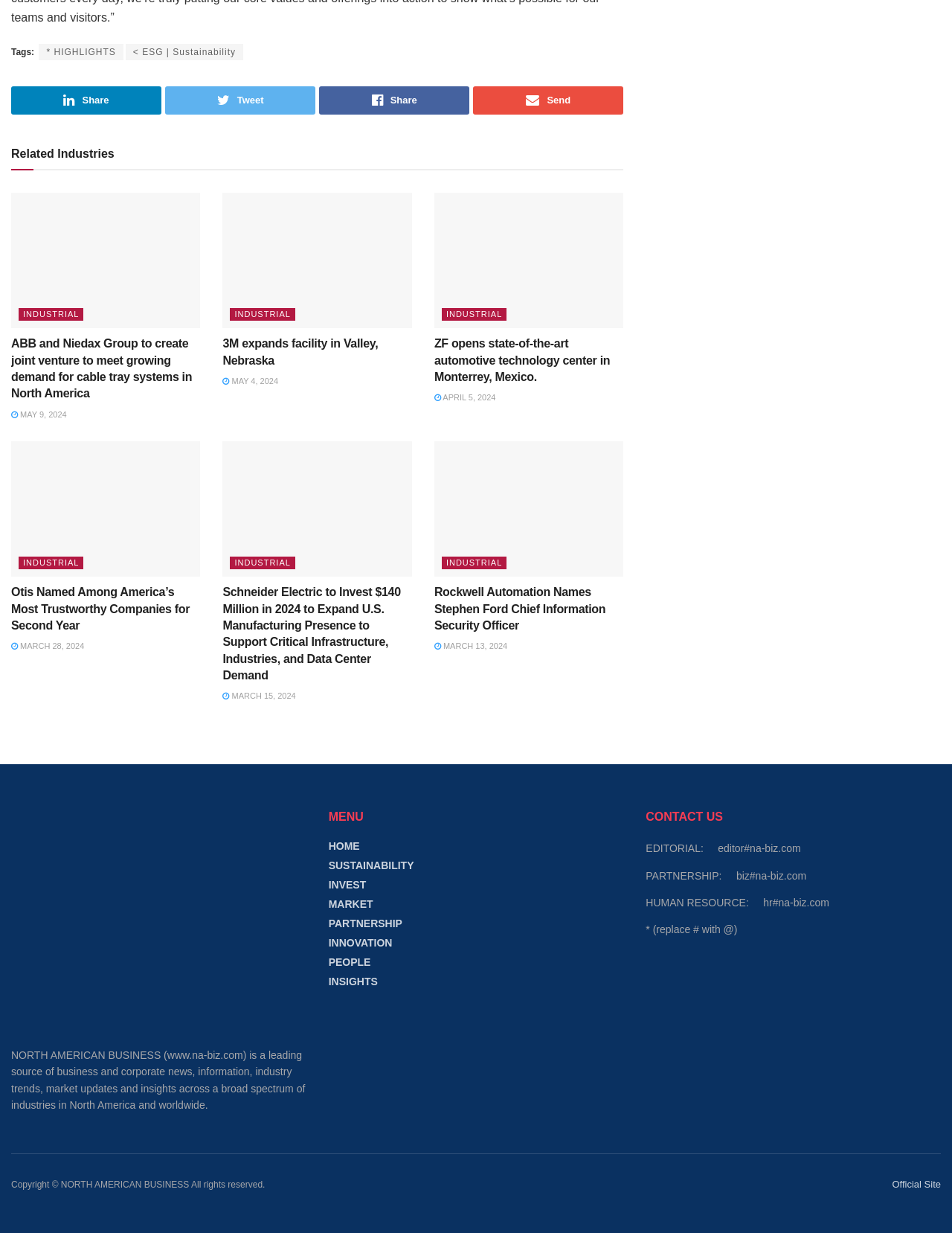Find the bounding box coordinates of the clickable element required to execute the following instruction: "Go to the 'SUSTAINABILITY' page". Provide the coordinates as four float numbers between 0 and 1, i.e., [left, top, right, bottom].

[0.345, 0.697, 0.435, 0.707]